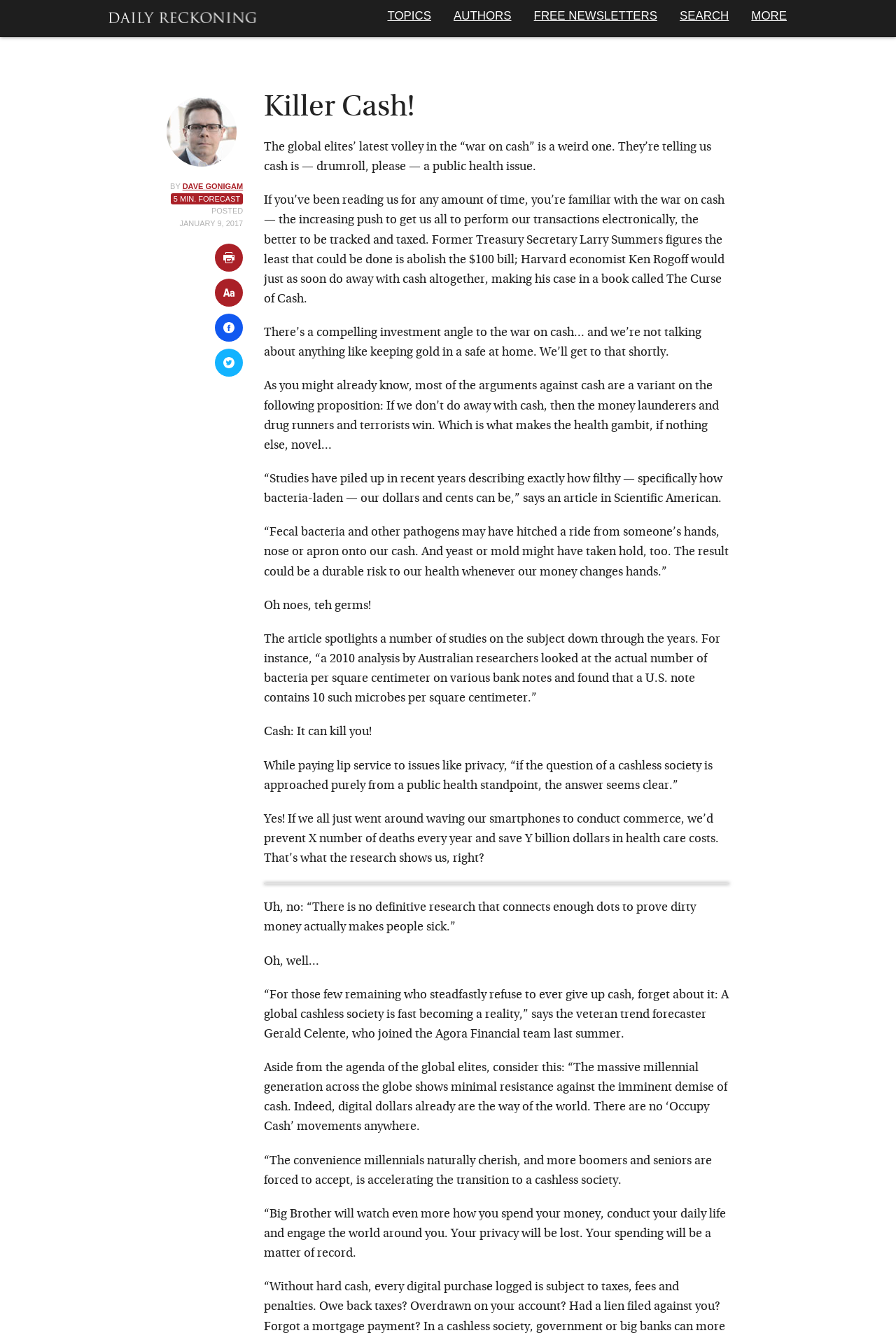Give an extensive and precise description of the webpage.

The webpage is an article titled "Killer Cash!" from The Daily Reckoning. At the top, there is a link to the author, Dave Gonigam, accompanied by an image of him. Below the title, there is a section with the author's name, a "5 MIN. FORECAST" label, the posting date "JANUARY 9, 2017", and four social media links.

The main content of the article is divided into several paragraphs discussing the "war on cash" and how it is being promoted as a public health issue. The text explains that the global elites are pushing for a cashless society, citing concerns about money laundering, drug running, and terrorism. However, the article argues that the health risks associated with cash are overstated and that there is no definitive research to support the claim that dirty money makes people sick.

Throughout the article, there are several links to other topics, authors, and free newsletters at the top of the page. The overall layout is organized, with clear headings and concise text.